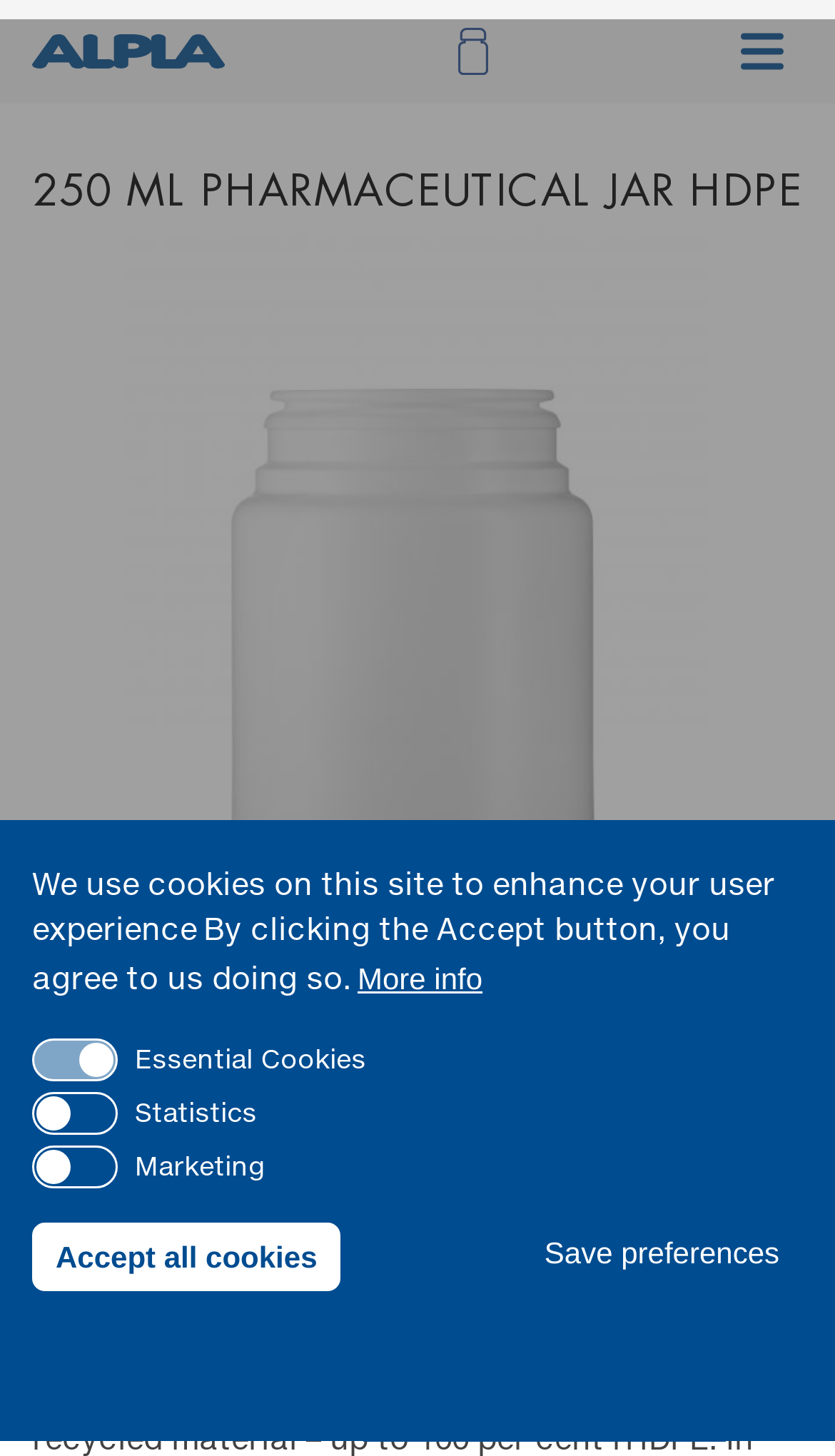What is the image below the product name?
Provide a detailed and well-explained answer to the question.

I found the image below the product name by looking at the image element with the text 'BAR00005' which is located below the product name heading.